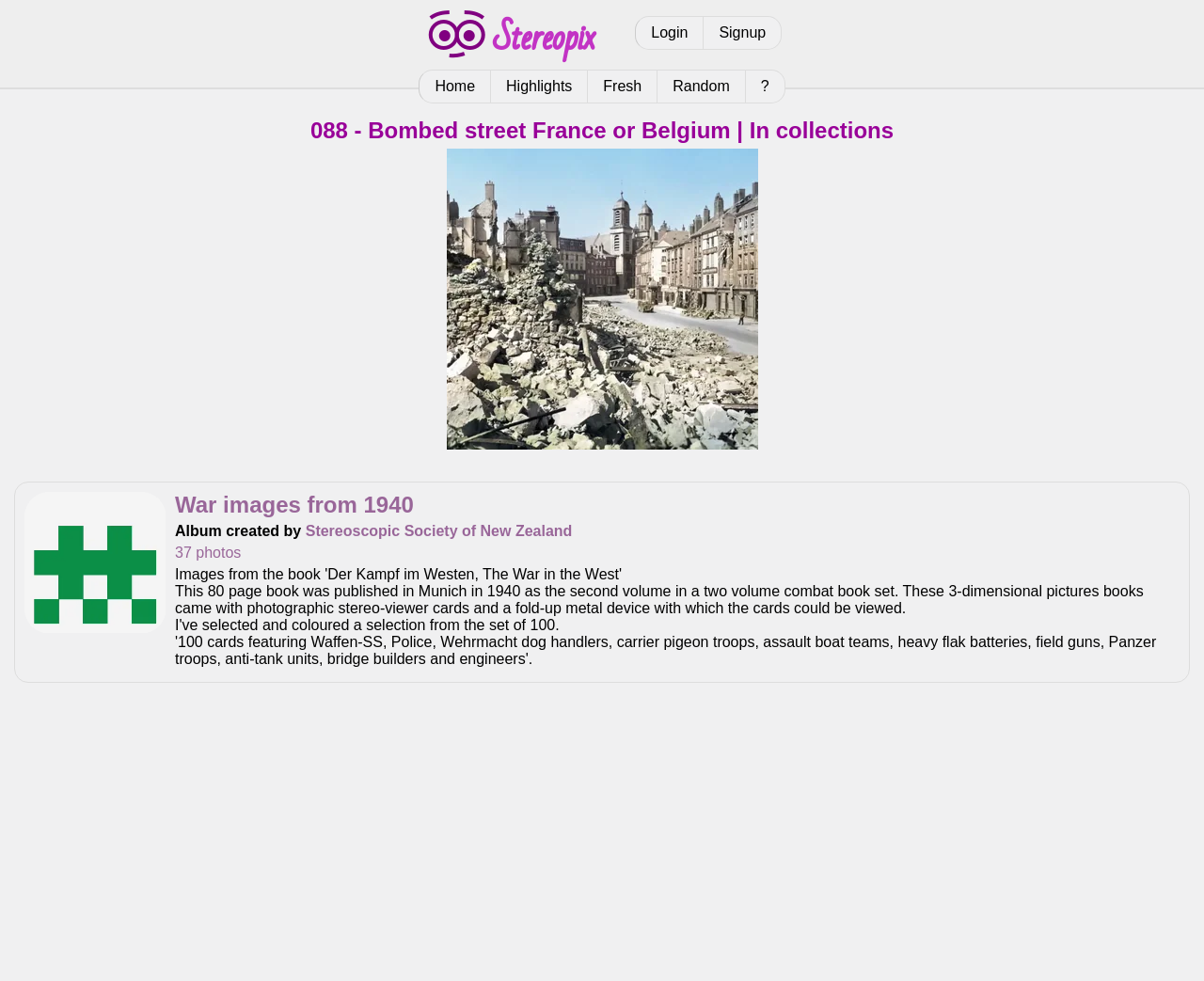Highlight the bounding box coordinates of the element that should be clicked to carry out the following instruction: "View the image '088 - Bombed street France or Belgium'". The coordinates must be given as four float numbers ranging from 0 to 1, i.e., [left, top, right, bottom].

[0.371, 0.445, 0.629, 0.461]